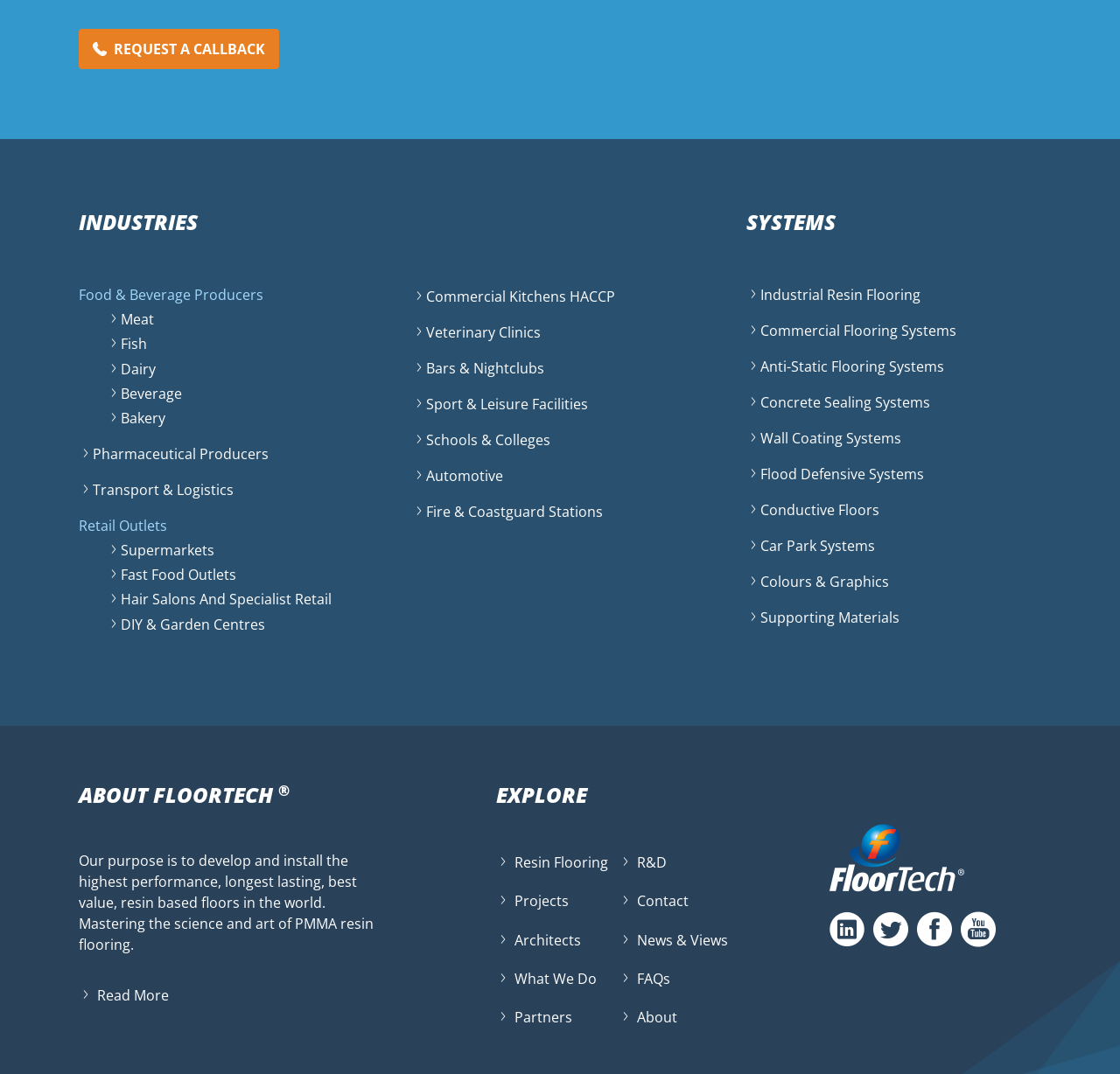Specify the bounding box coordinates of the area to click in order to execute this command: 'Read more about DIY GLASS AND MIRROR CLEANER!'. The coordinates should consist of four float numbers ranging from 0 to 1, and should be formatted as [left, top, right, bottom].

None